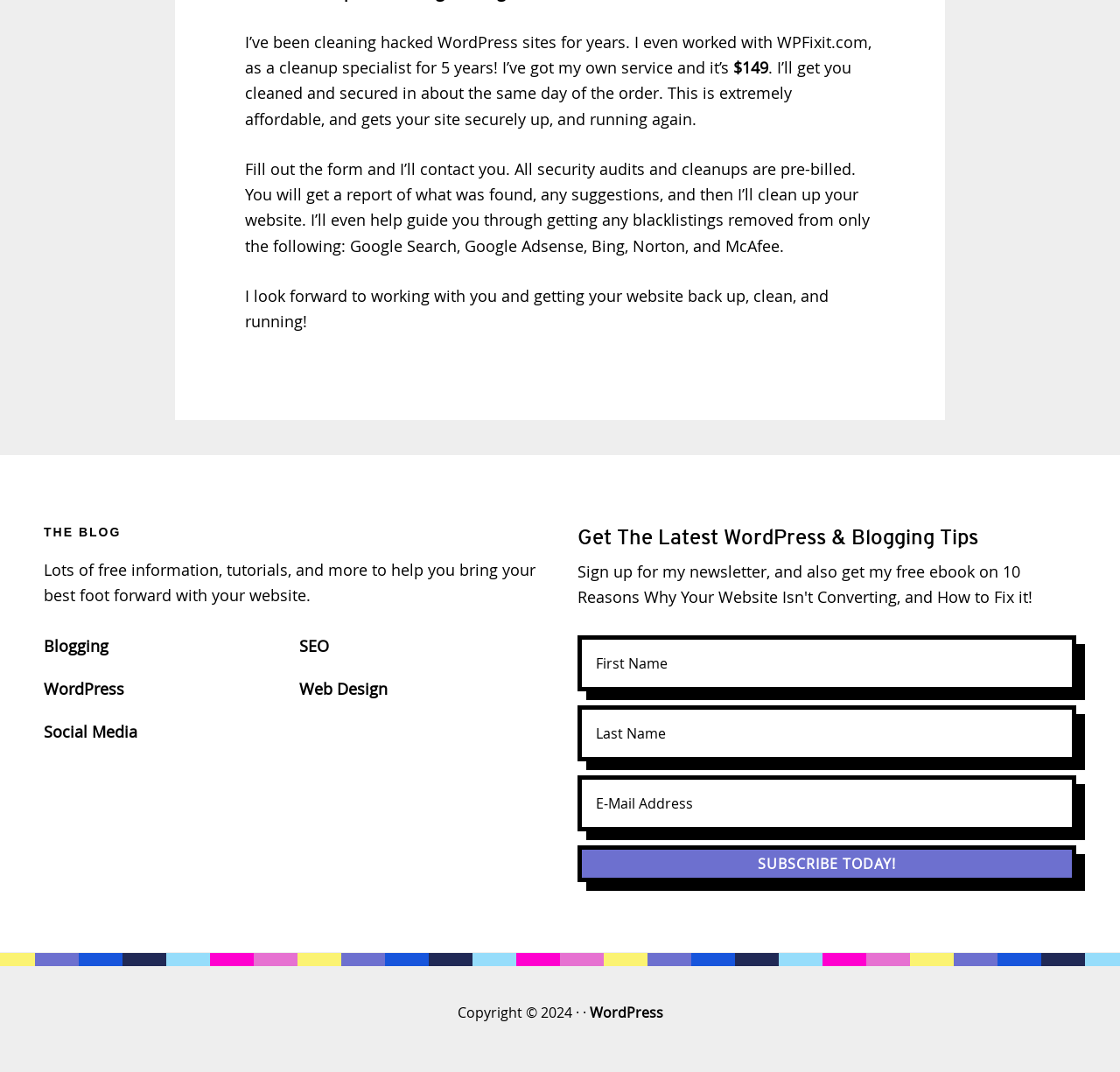Identify the bounding box coordinates necessary to click and complete the given instruction: "Fill out the form".

[0.516, 0.592, 0.961, 0.645]